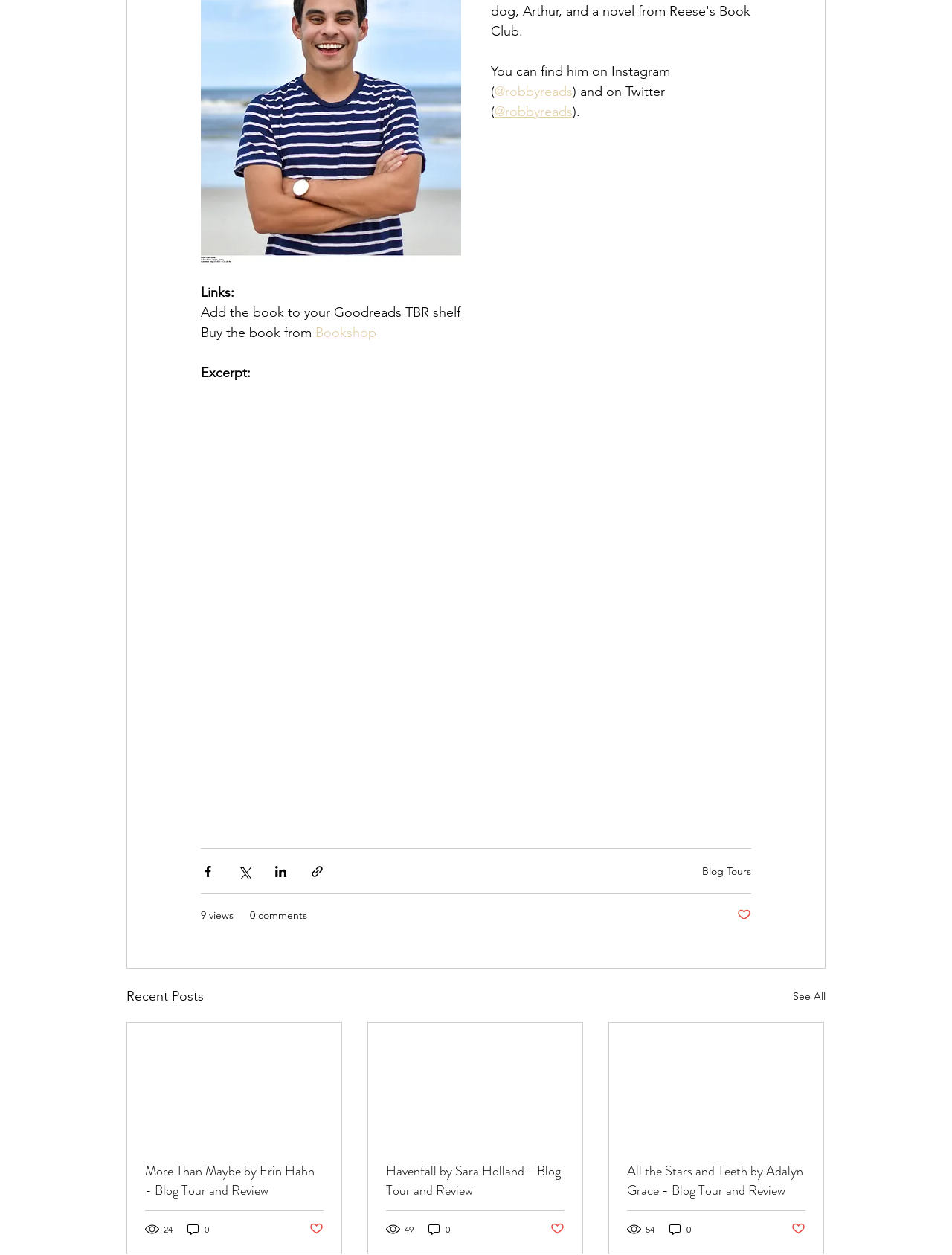Give a concise answer of one word or phrase to the question: 
How many social media links are available?

4